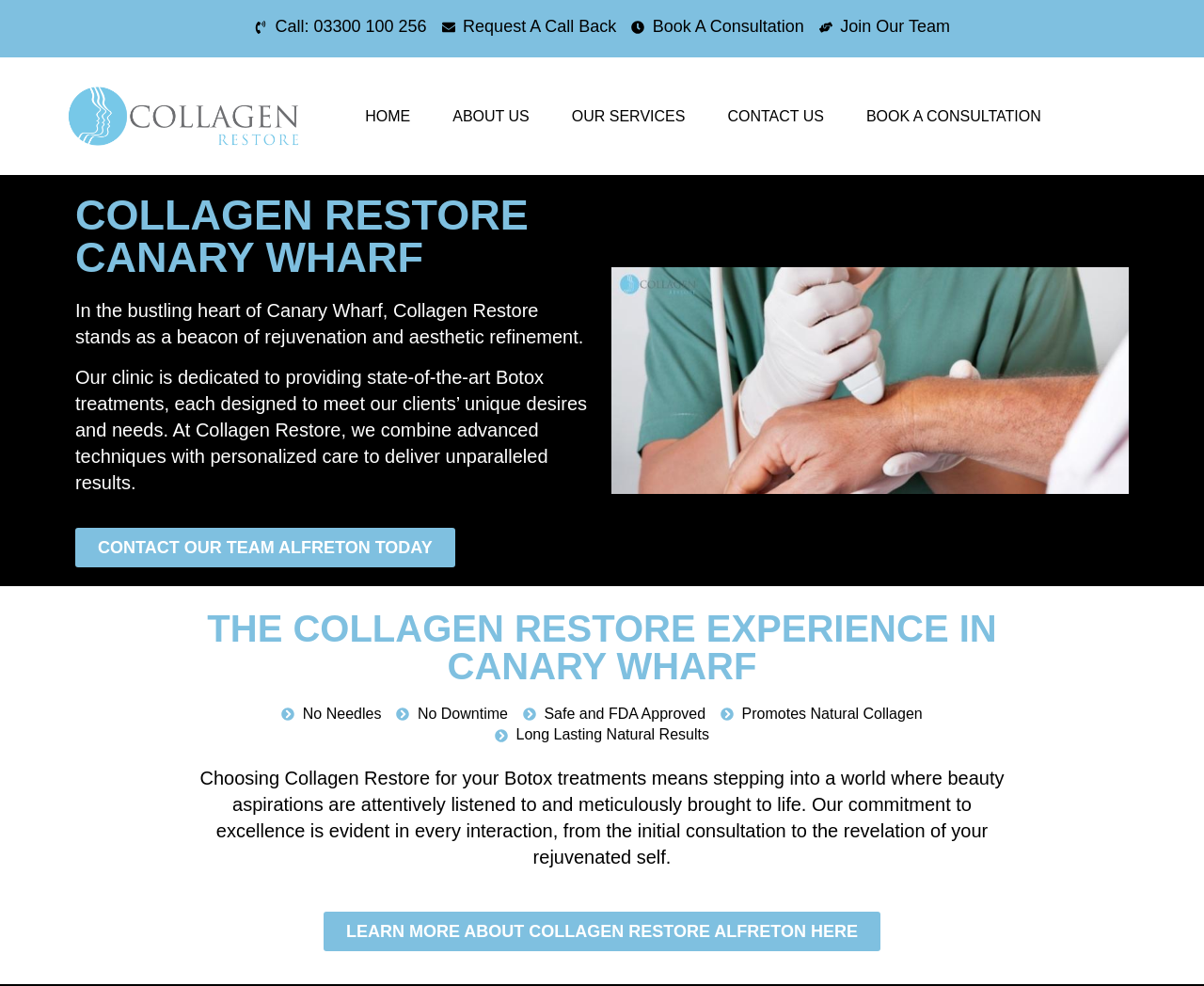Specify the bounding box coordinates for the region that must be clicked to perform the given instruction: "Request a call back".

[0.367, 0.015, 0.512, 0.039]